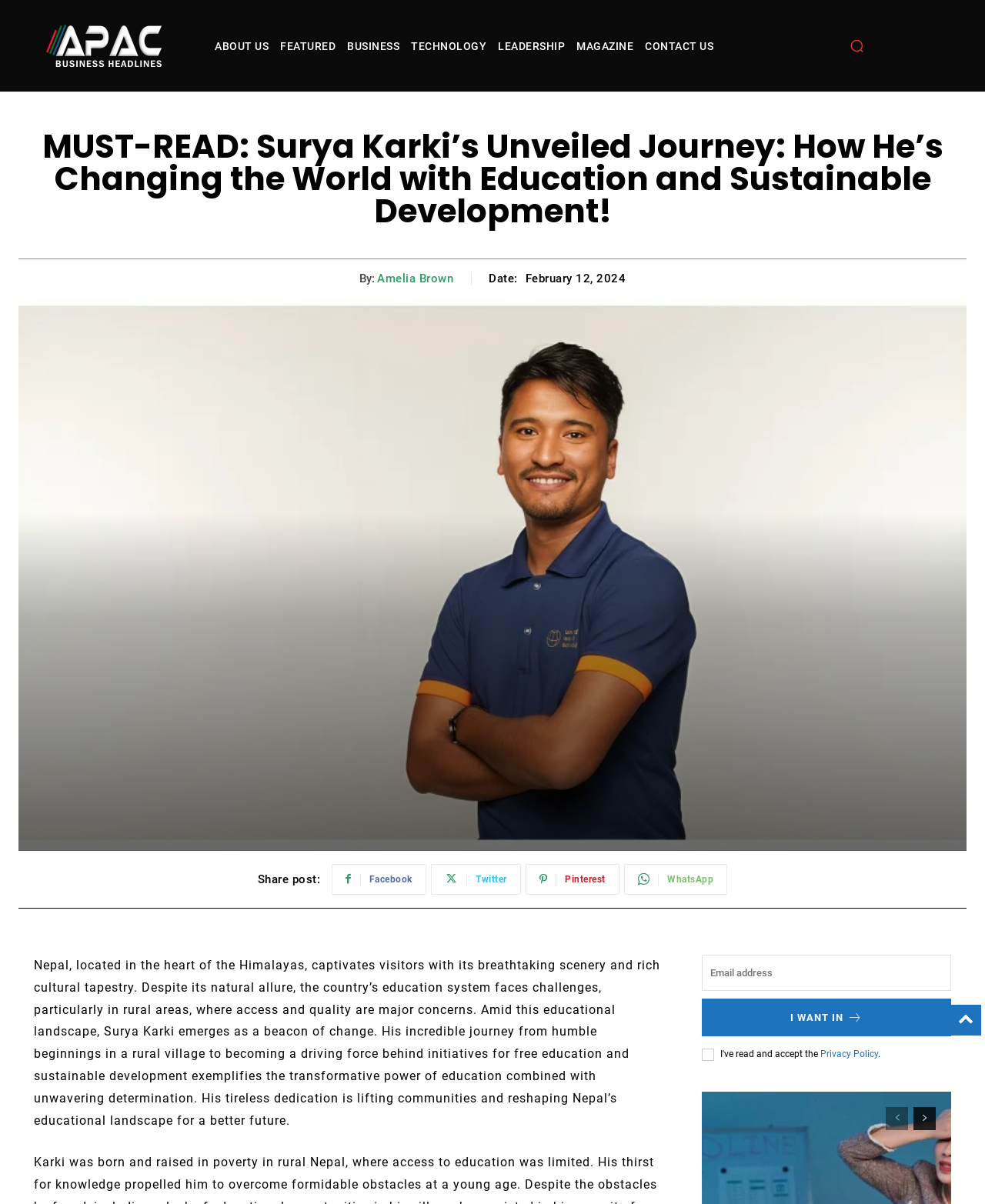Find and indicate the bounding box coordinates of the region you should select to follow the given instruction: "Go to the next page".

[0.927, 0.92, 0.95, 0.939]